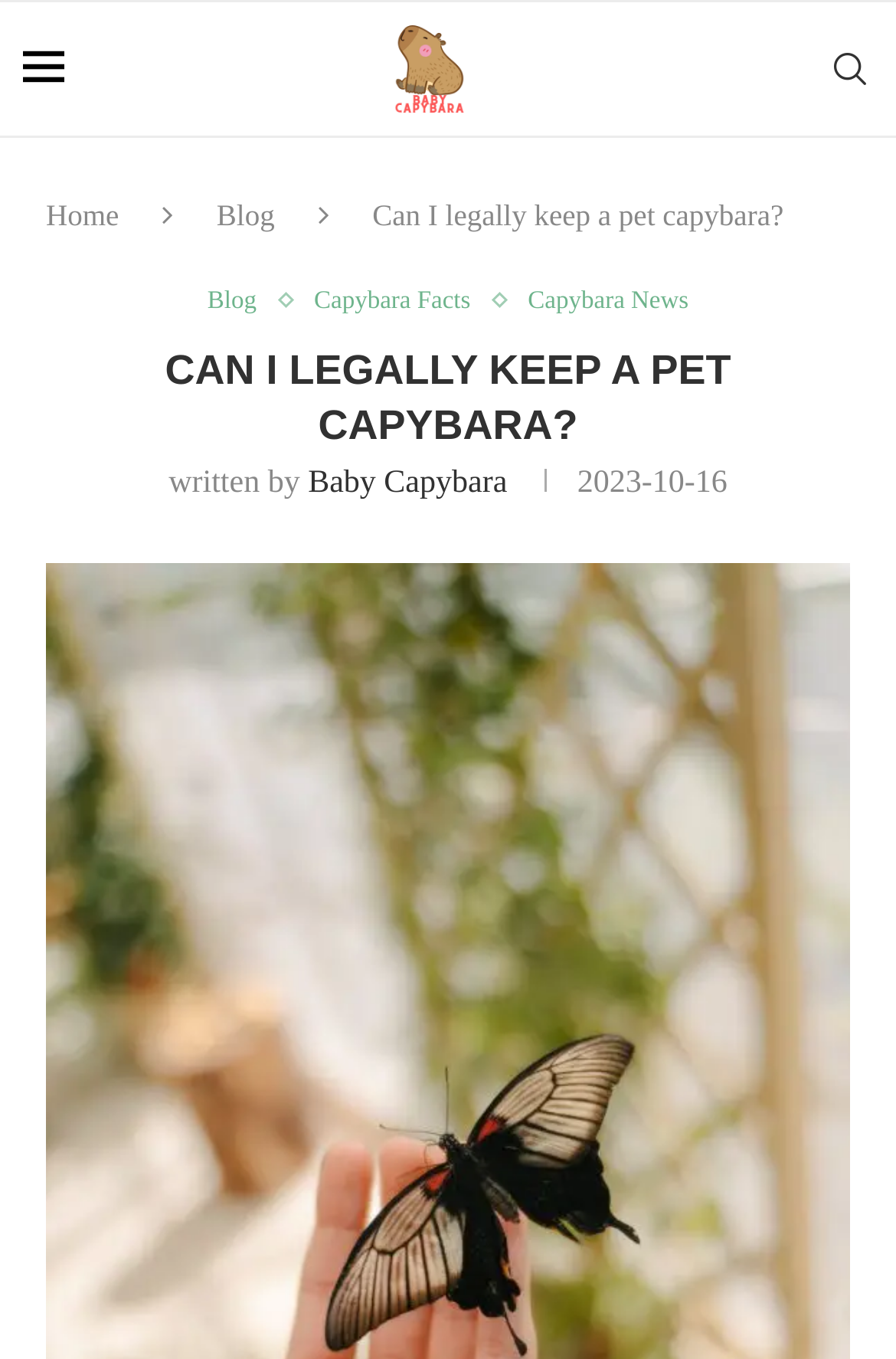Kindly respond to the following question with a single word or a brief phrase: 
What is the main topic of the article?

Keeping a pet capybara